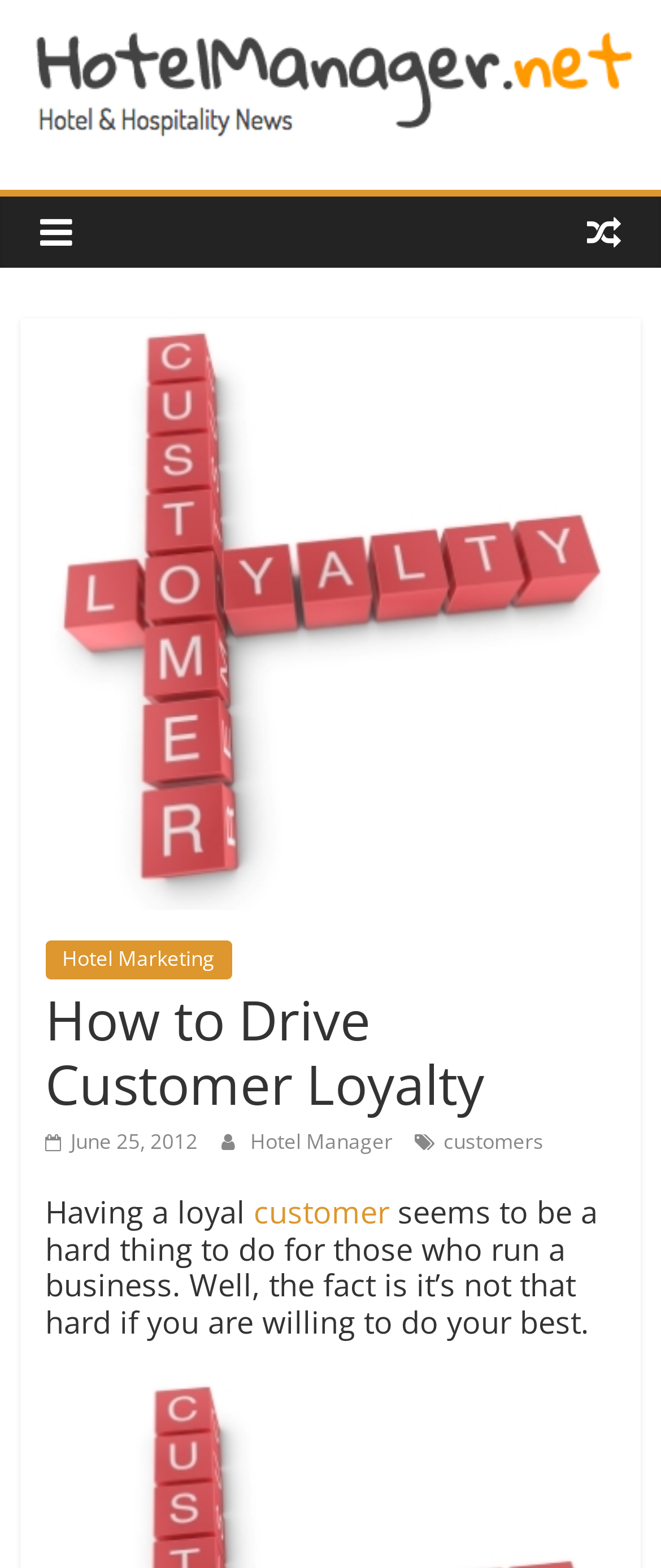Provide a comprehensive caption for the webpage.

The webpage is about hotel marketing news, specifically focusing on driving customer loyalty. At the top, there is a logo or icon of "Hotel Marketing News – HotelManager.net" accompanied by a link with the same text. Below this, there is a heading with the same text, "Hotel Marketing News – HotelManager.net". 

To the right of the logo, there is a small icon represented by "\uf074". Below this icon, there are three links: "Hotel Marketing", a non-breaking space, and another link. 

The main content of the webpage starts with a heading "How to Drive Customer Loyalty" followed by a subheading "Having a loyal customer seems to be a hard thing to do for those who run a business. Well, the fact is it’s not that hard if you are willing to do your best." Within this subheading, there is a link to the word "customer". 

On the same line as the main heading, there are three links: "\uf133 June 25, 2012" with a time element, "Hotel Manager", and "customers". 

There are a total of 5 headings, 7 links, 2 images, and 3 static text elements on the webpage. The layout is organized, with clear headings and concise text.